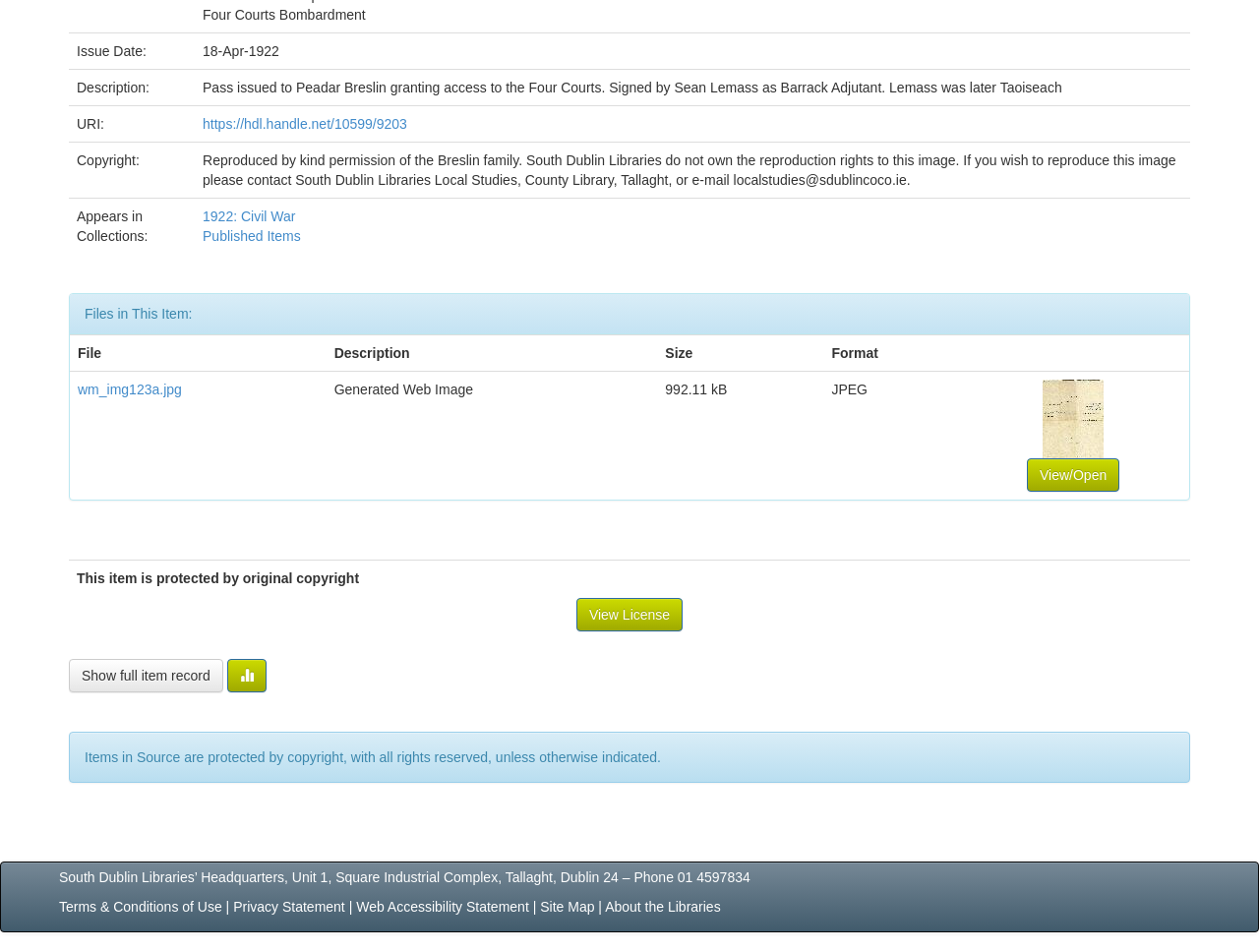Please find the bounding box for the UI component described as follows: "Show full item record".

[0.055, 0.692, 0.177, 0.727]